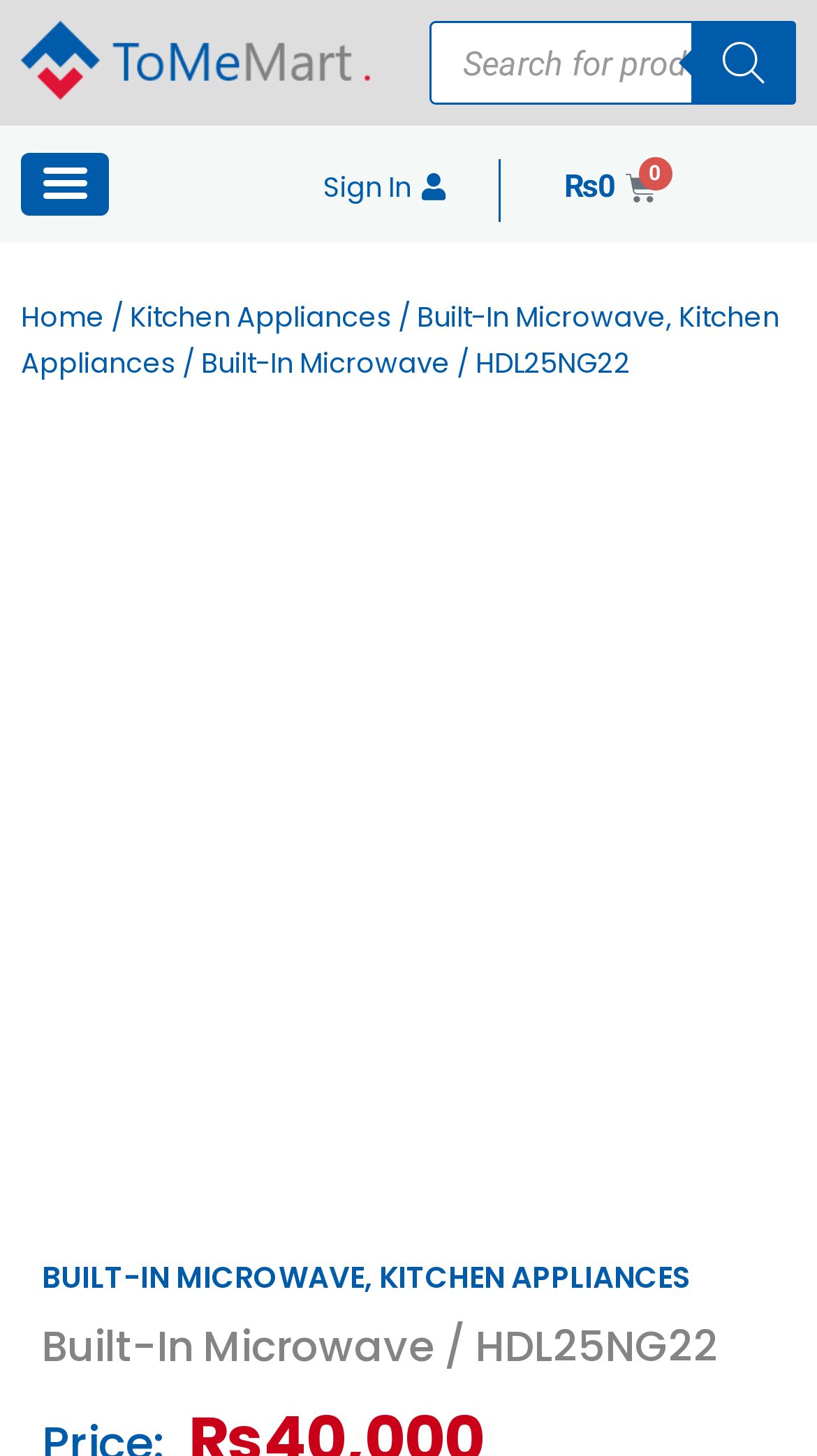Determine the bounding box coordinates for the UI element described. Format the coordinates as (top-left x, top-left y, bottom-right x, bottom-right y) and ensure all values are between 0 and 1. Element description: aria-label="Left Menu Button"

[0.026, 0.105, 0.133, 0.148]